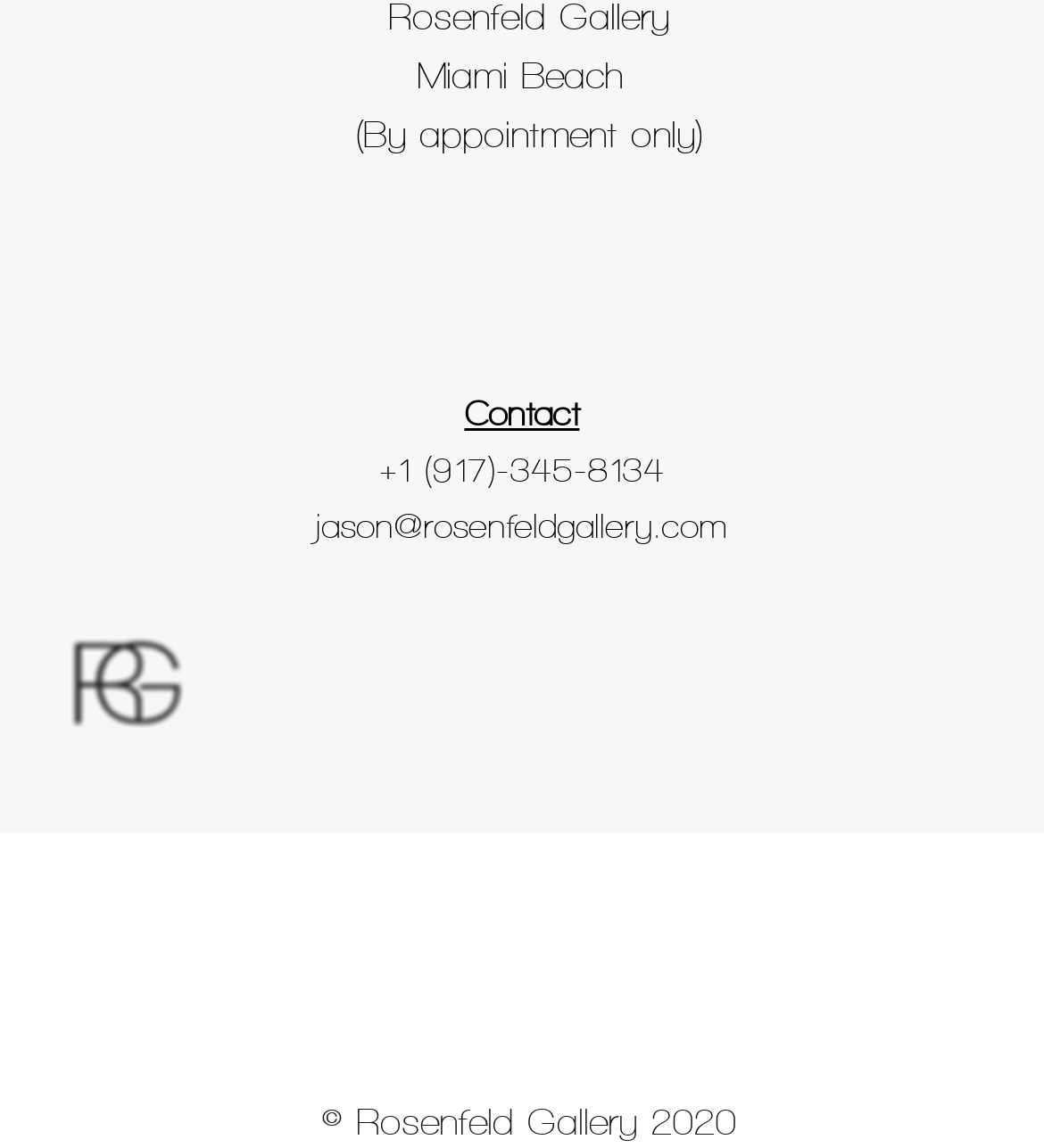Reply to the question with a single word or phrase:
What is the copyright year?

2020